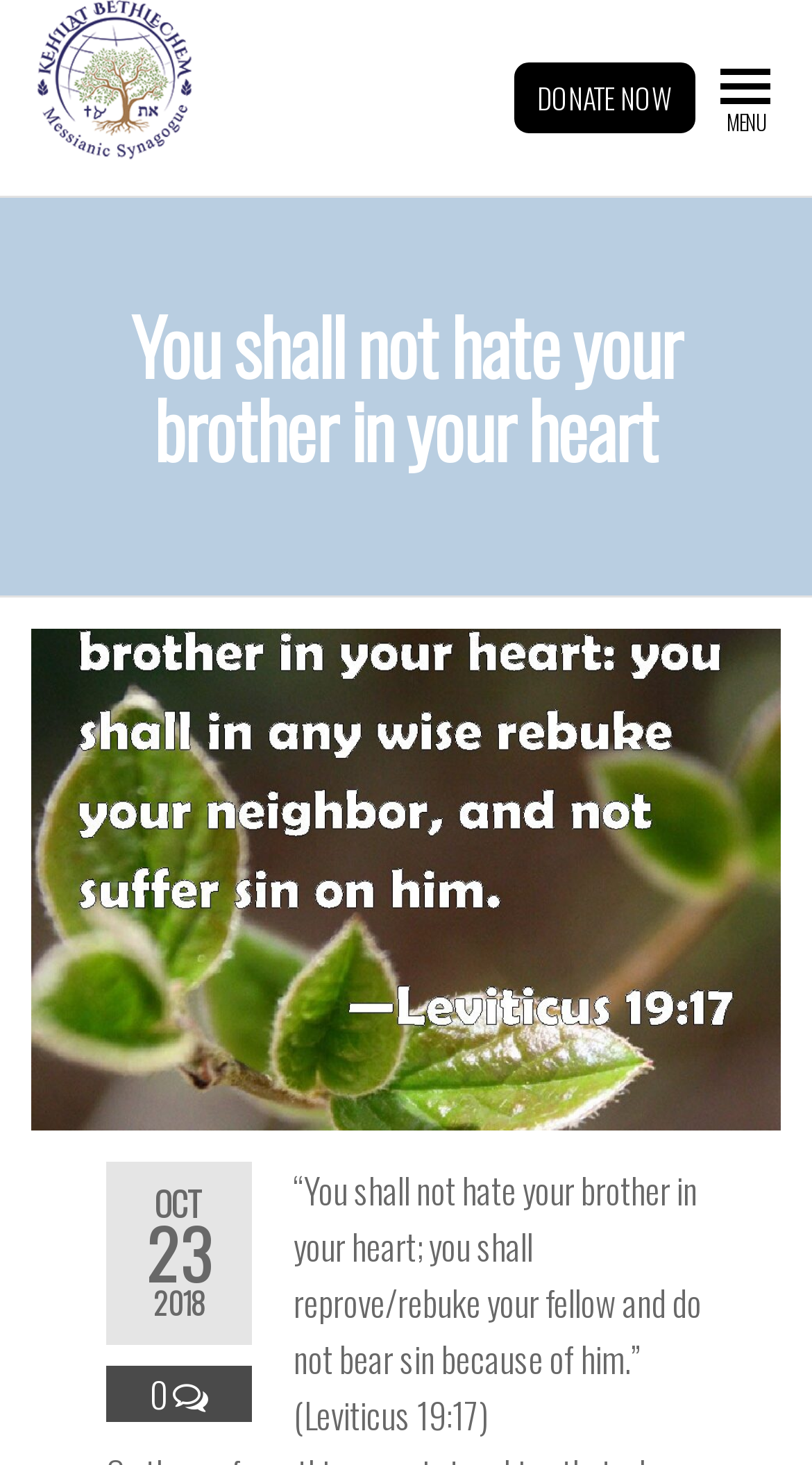What is the purpose of the 'DONATE NOW' button?
Observe the image and answer the question with a one-word or short phrase response.

To donate